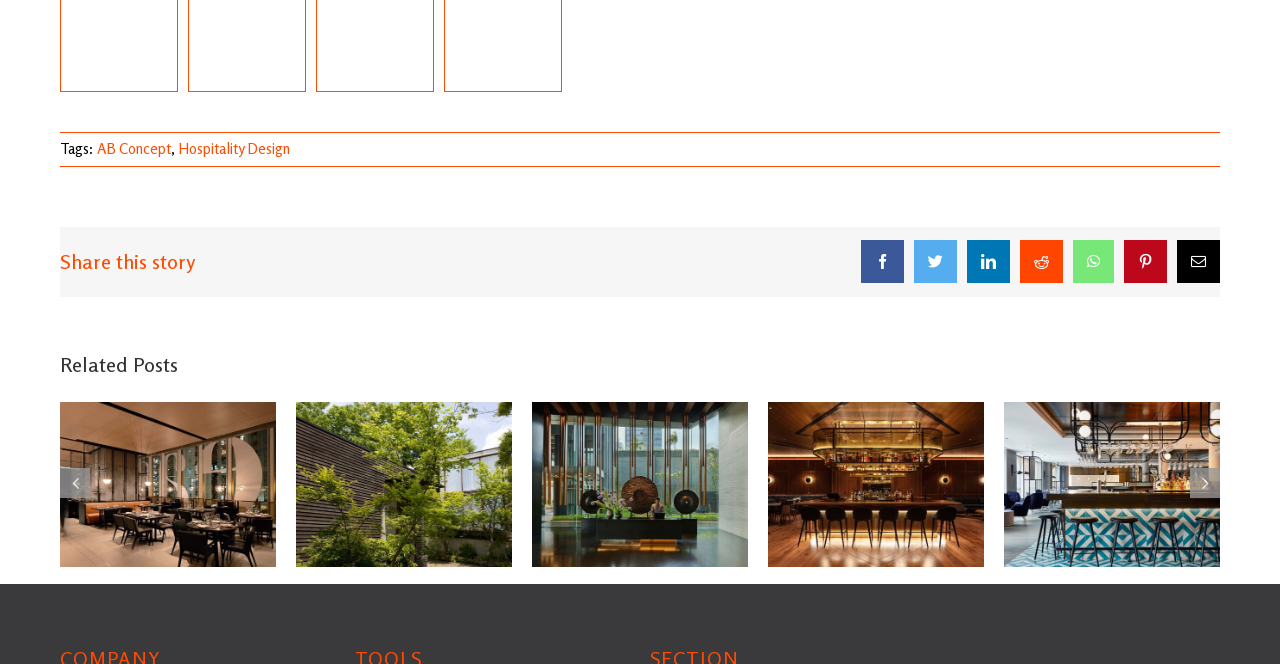Answer the question below with a single word or a brief phrase: 
How many related posts are available?

5